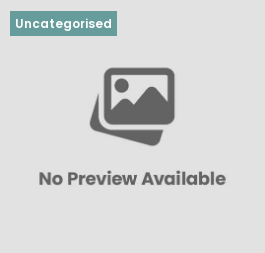What is the status of the content?
Please provide a comprehensive answer based on the contents of the image.

The label 'Uncategorised' above the image suggests that the content has not been assigned a specific category or classification, implying that it may be in a provisional or temporary state on the website.